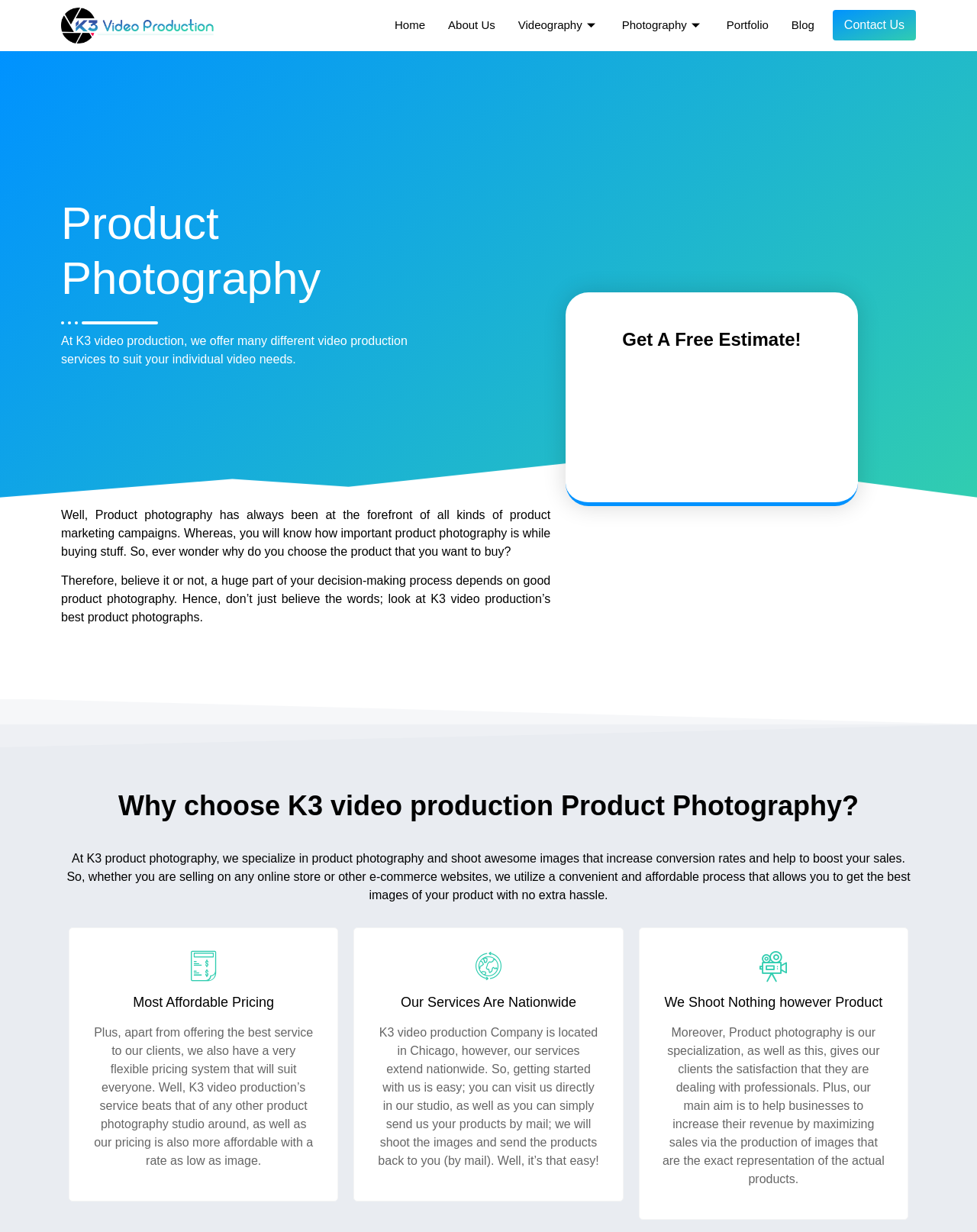Create a detailed summary of the webpage's content and design.

This webpage is about professional product photography services offered by K3VideoProduction. At the top left corner, there is a main logo of K3VideoProduction, accompanied by a navigation menu with links to different sections of the website, including Home, About Us, Videography, Photography, Portfolio, Blog, and Contact Us.

Below the navigation menu, there is a heading that reads "Product Photography" followed by a paragraph of text that explains the importance of product photography in marketing campaigns. The text is divided into three sections, with the first section introducing the concept of product photography, the second section highlighting its significance in decision-making, and the third section promoting K3VideoProduction's product photography services.

Further down the page, there is a heading that reads "Get A Free Estimate!" followed by a section that explains why clients should choose K3VideoProduction for their product photography needs. This section includes a heading that reads "Why choose K3 video production Product Photography?" and a paragraph of text that describes the company's specialization in product photography and its convenient and affordable process.

The page also features three links with headings that describe the company's services: "Most Affordable Pricing", "Our Services Are Nationwide", and "We Shoot Nothing however Product". These links are positioned below the previous section and are aligned horizontally, with the first link on the left, the second link in the middle, and the third link on the right. Each link has a corresponding heading that summarizes the content of the link.